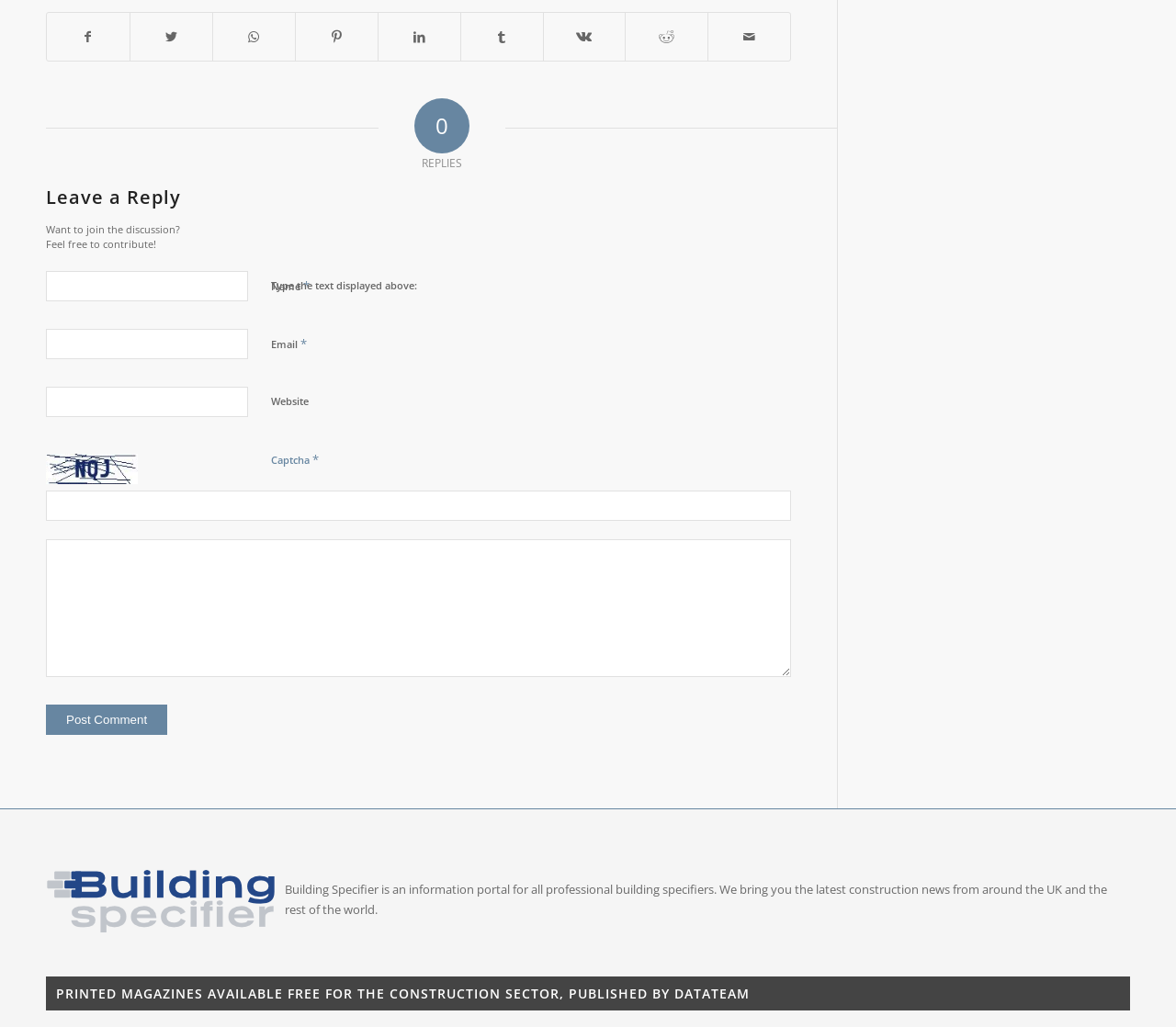Please locate the bounding box coordinates of the element's region that needs to be clicked to follow the instruction: "Click the 'RECIPES' link". The bounding box coordinates should be provided as four float numbers between 0 and 1, i.e., [left, top, right, bottom].

None